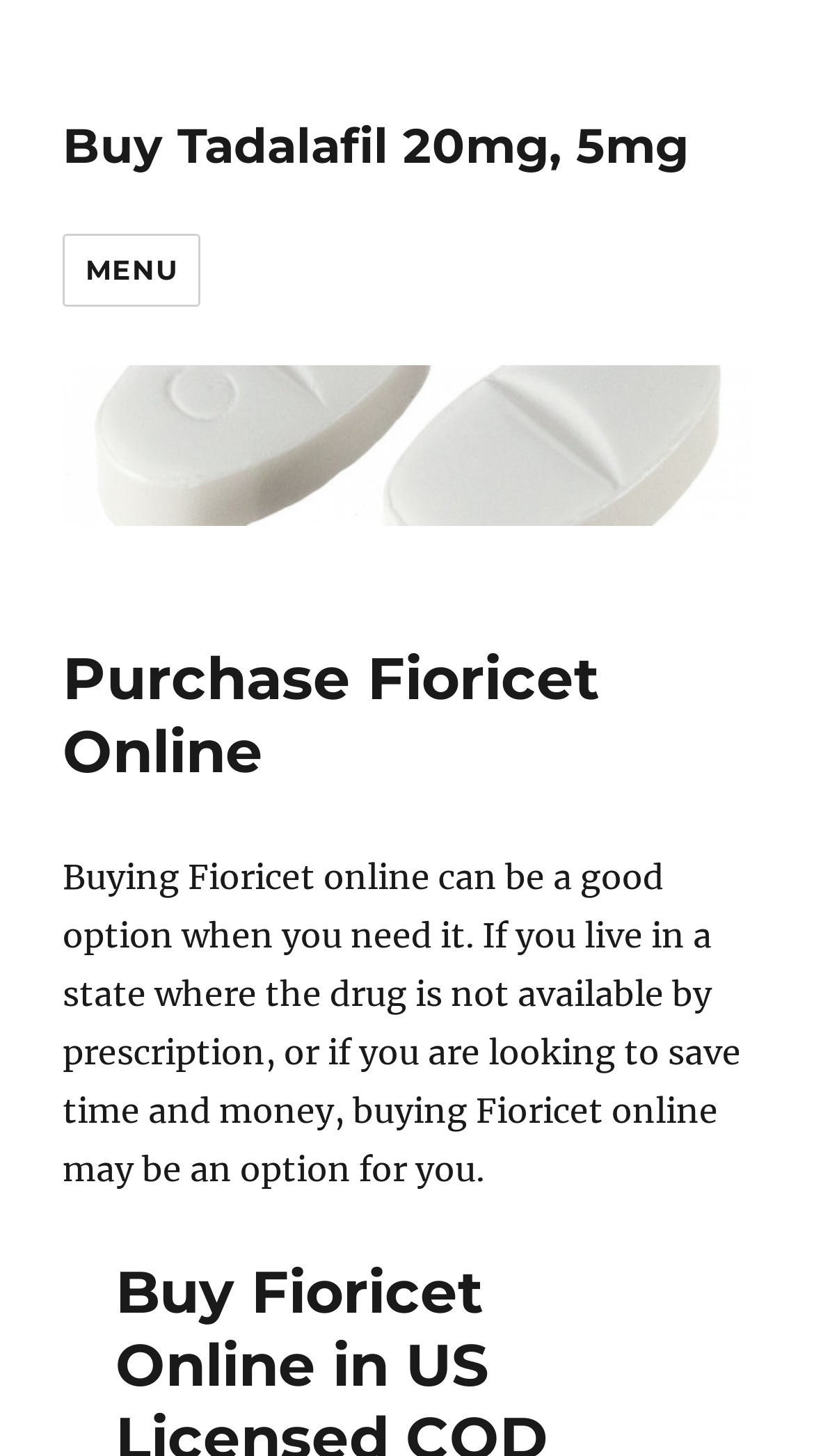Provide the bounding box coordinates of the HTML element described by the text: "Buy Tadalafil 20mg, 5mg".

[0.077, 0.08, 0.846, 0.12]